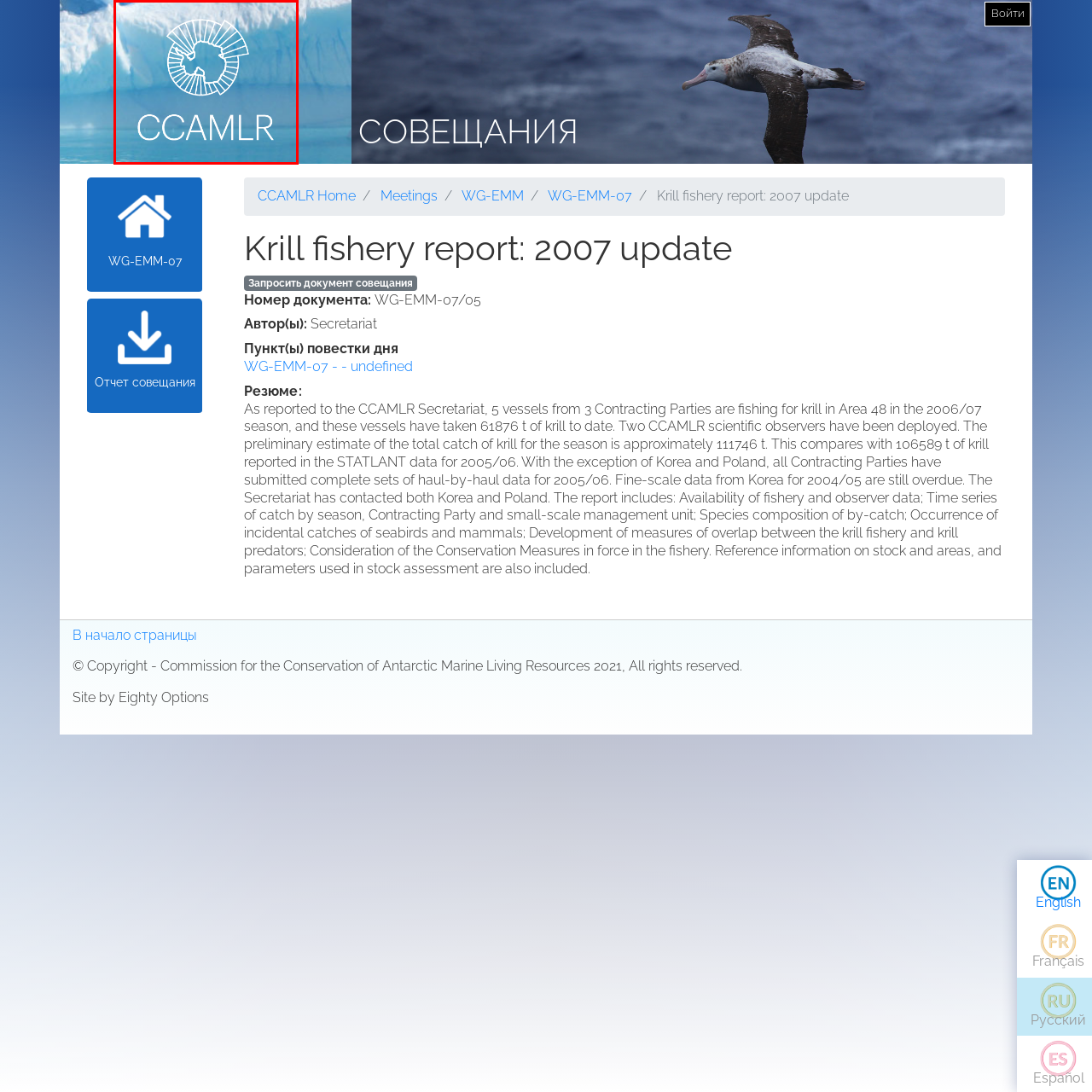Analyze the image surrounded by the red box and respond concisely: What is the background of the logo?

Ice